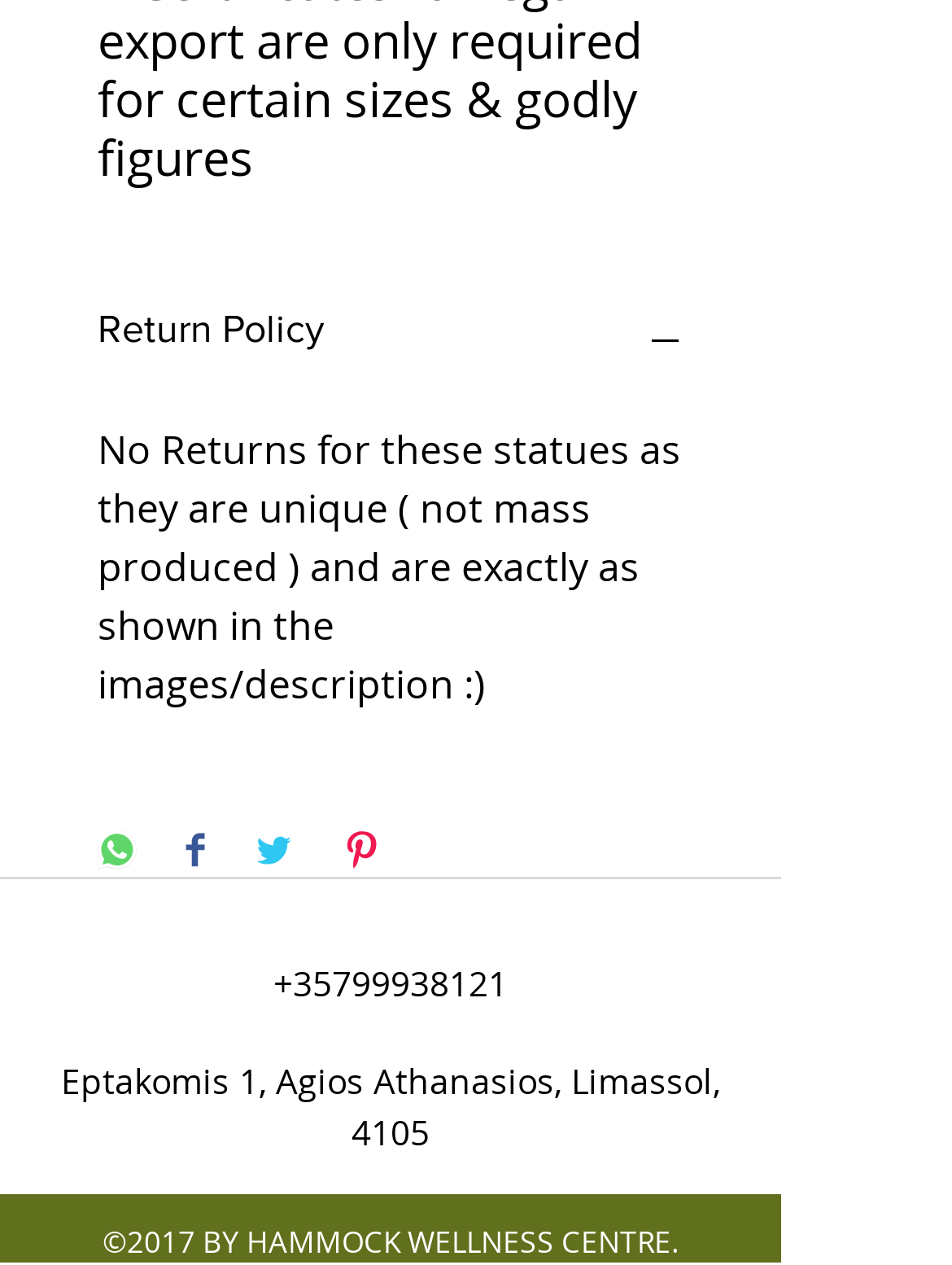What is the return policy? From the image, respond with a single word or brief phrase.

No returns